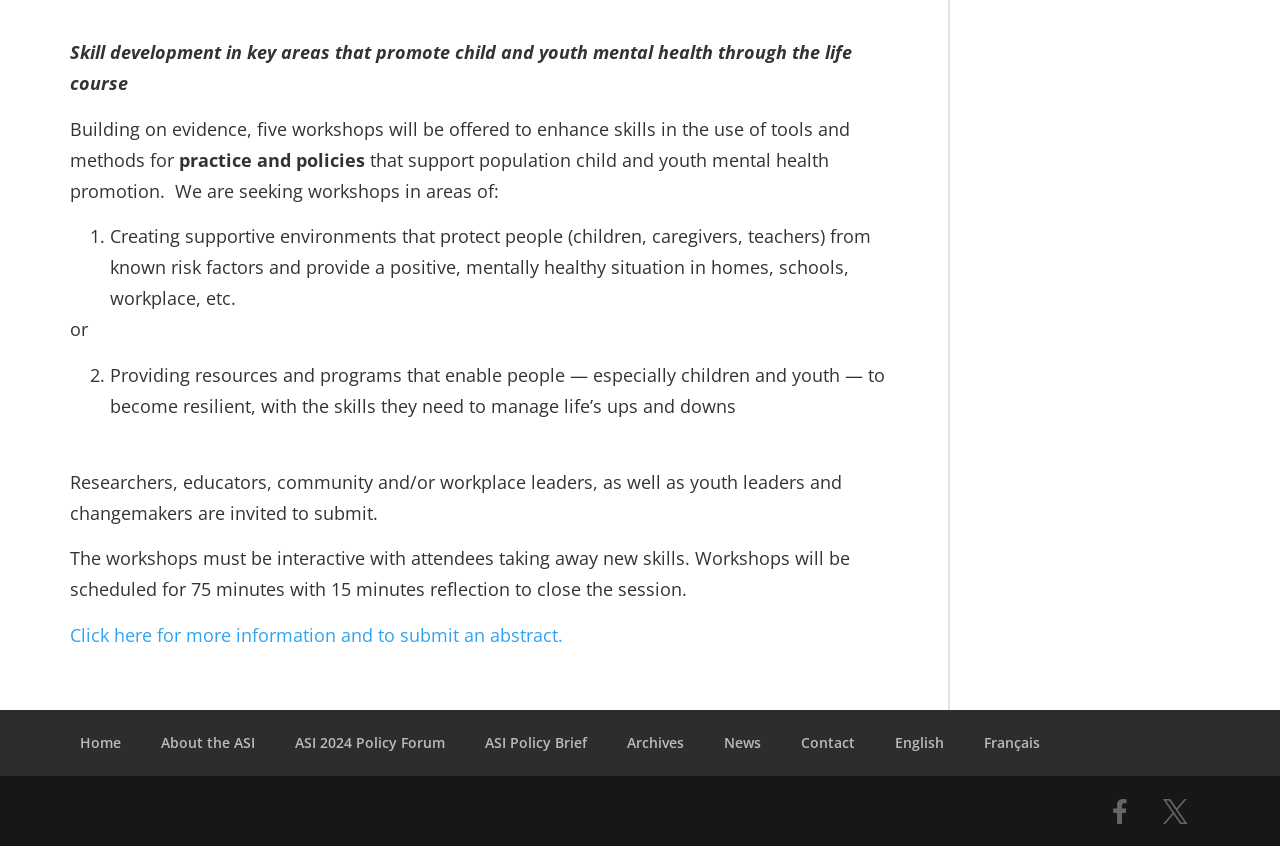Based on the provided description, "Facebook-f", find the bounding box of the corresponding UI element in the screenshot.

[0.855, 0.929, 0.895, 0.988]